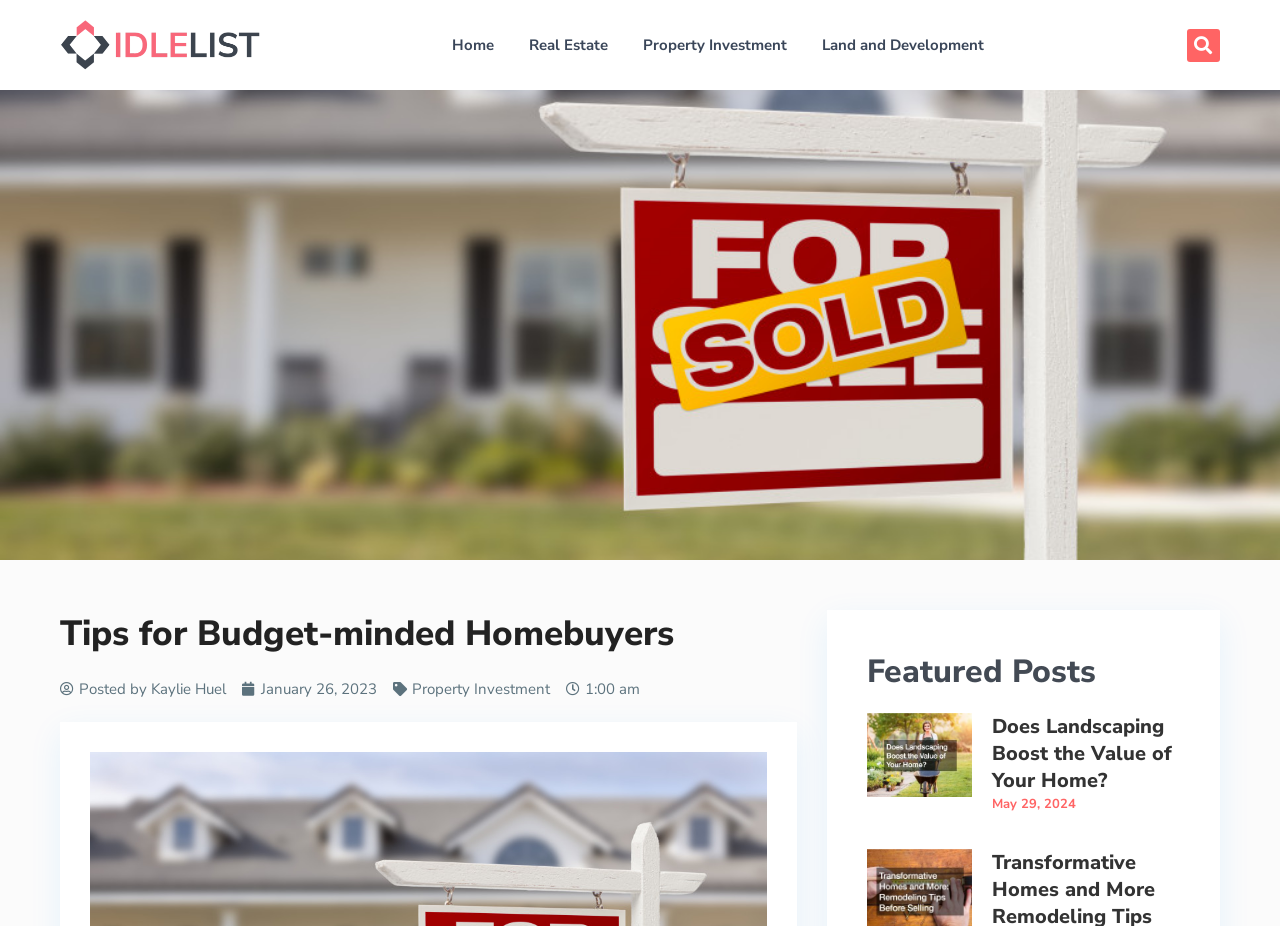Extract the bounding box coordinates for the UI element described by the text: "Property Investment". The coordinates should be in the form of [left, top, right, bottom] with values between 0 and 1.

[0.322, 0.733, 0.43, 0.755]